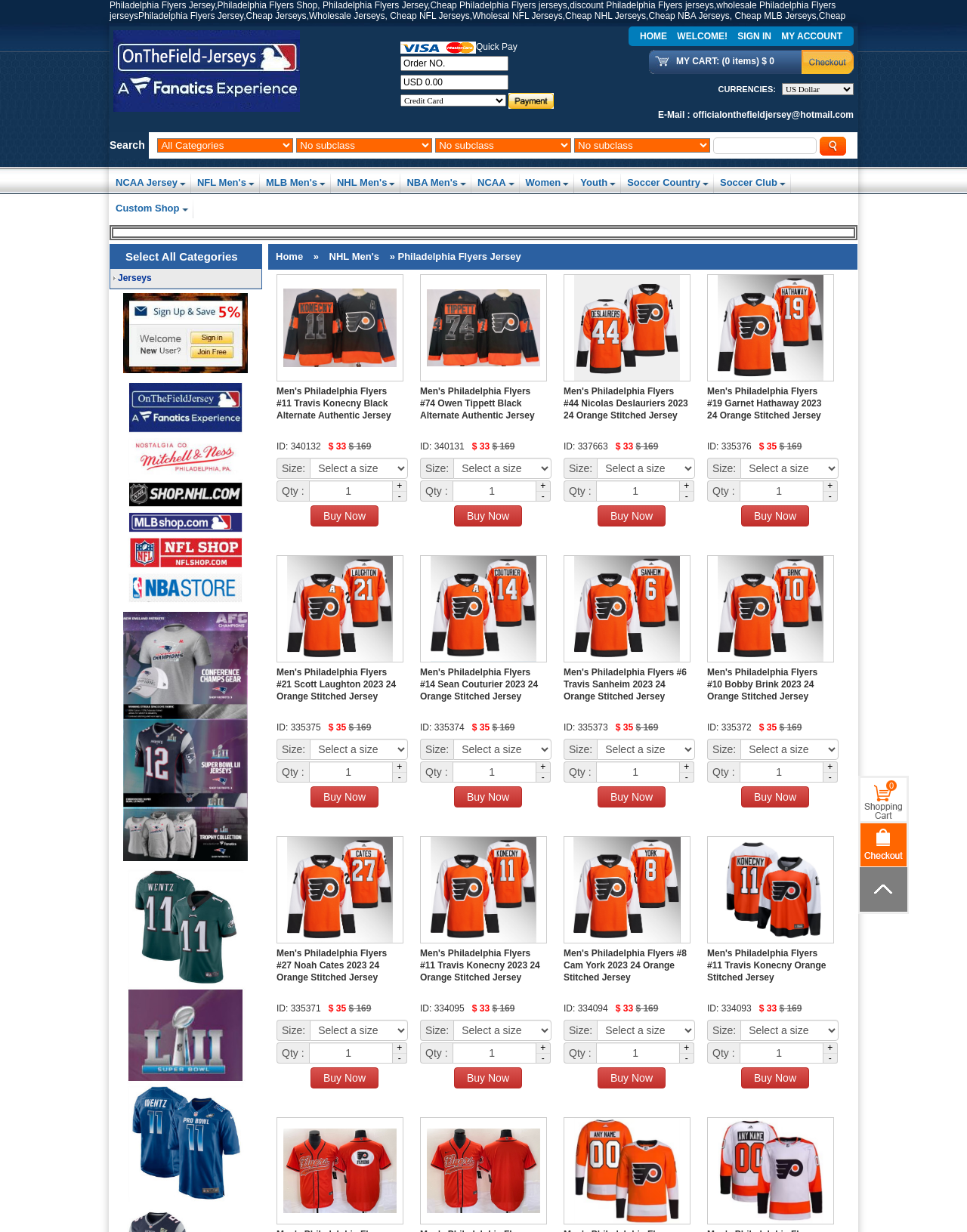What is the position of the search bar?
Please use the visual content to give a single word or phrase answer.

Top left